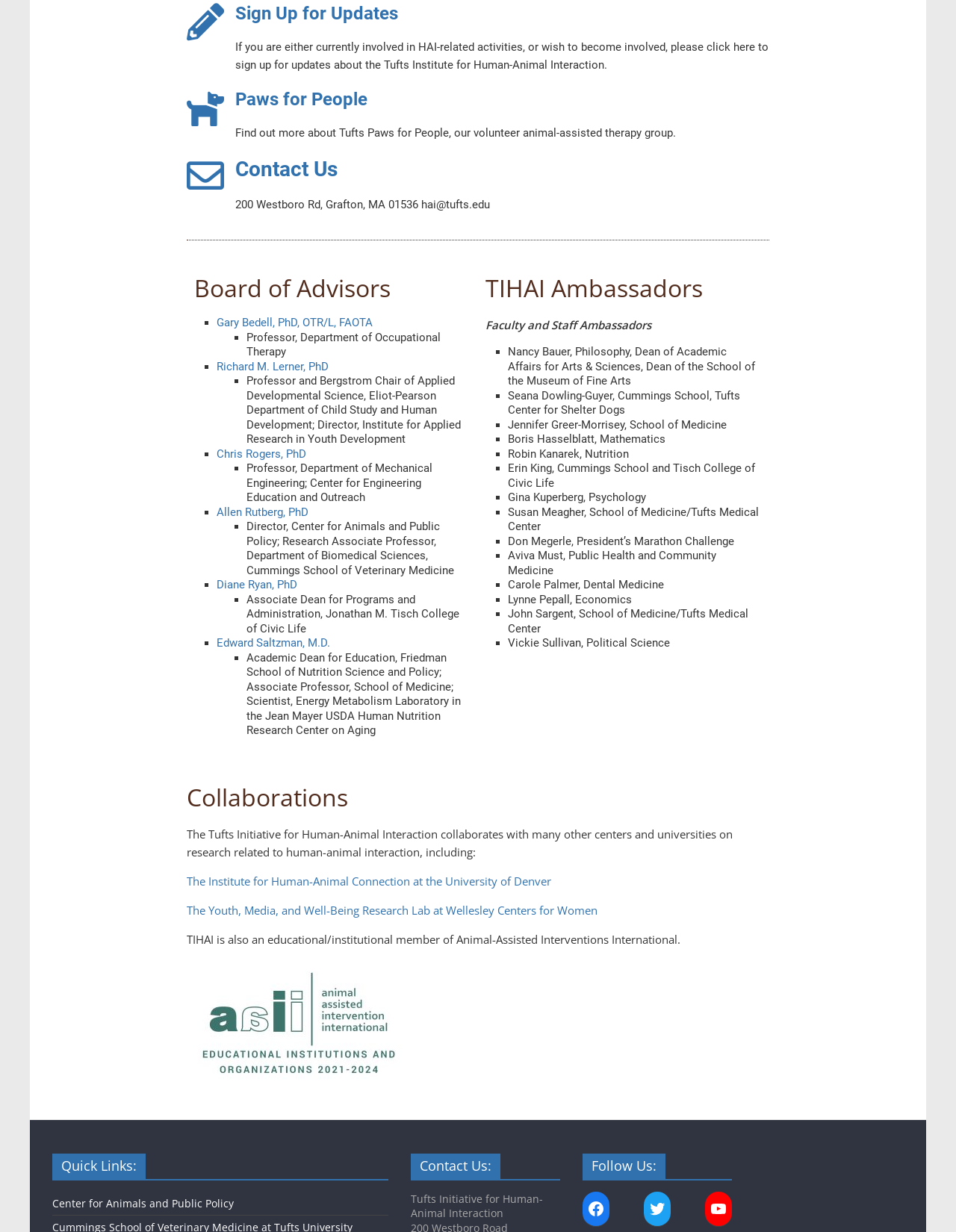Give a one-word or short phrase answer to the question: 
What is the address of the Tufts Institute for Human-Animal Interaction?

200 Westboro Rd, Grafton, MA 01536